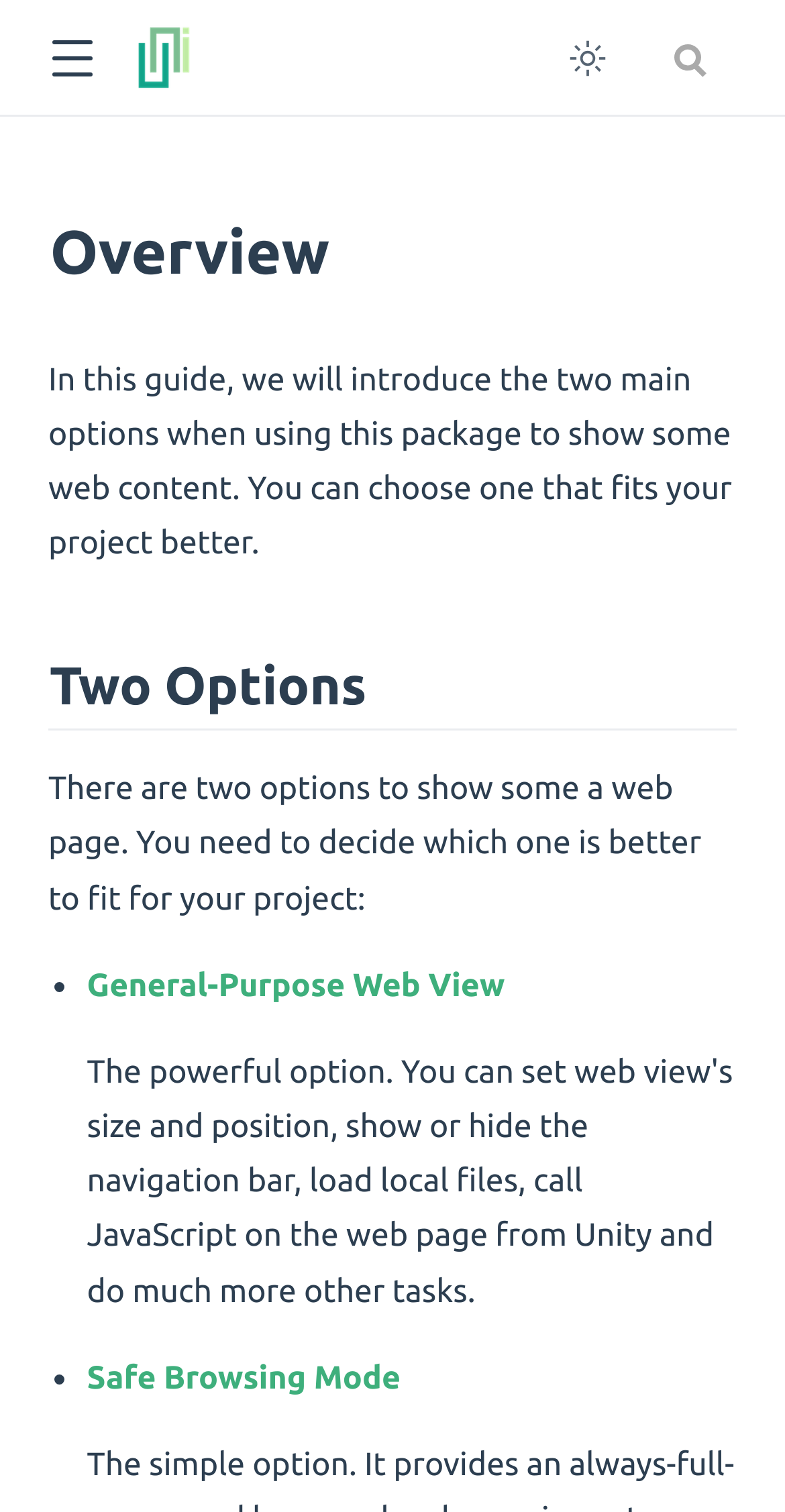What is the main topic of this webpage?
Based on the screenshot, answer the question with a single word or phrase.

UniWebView